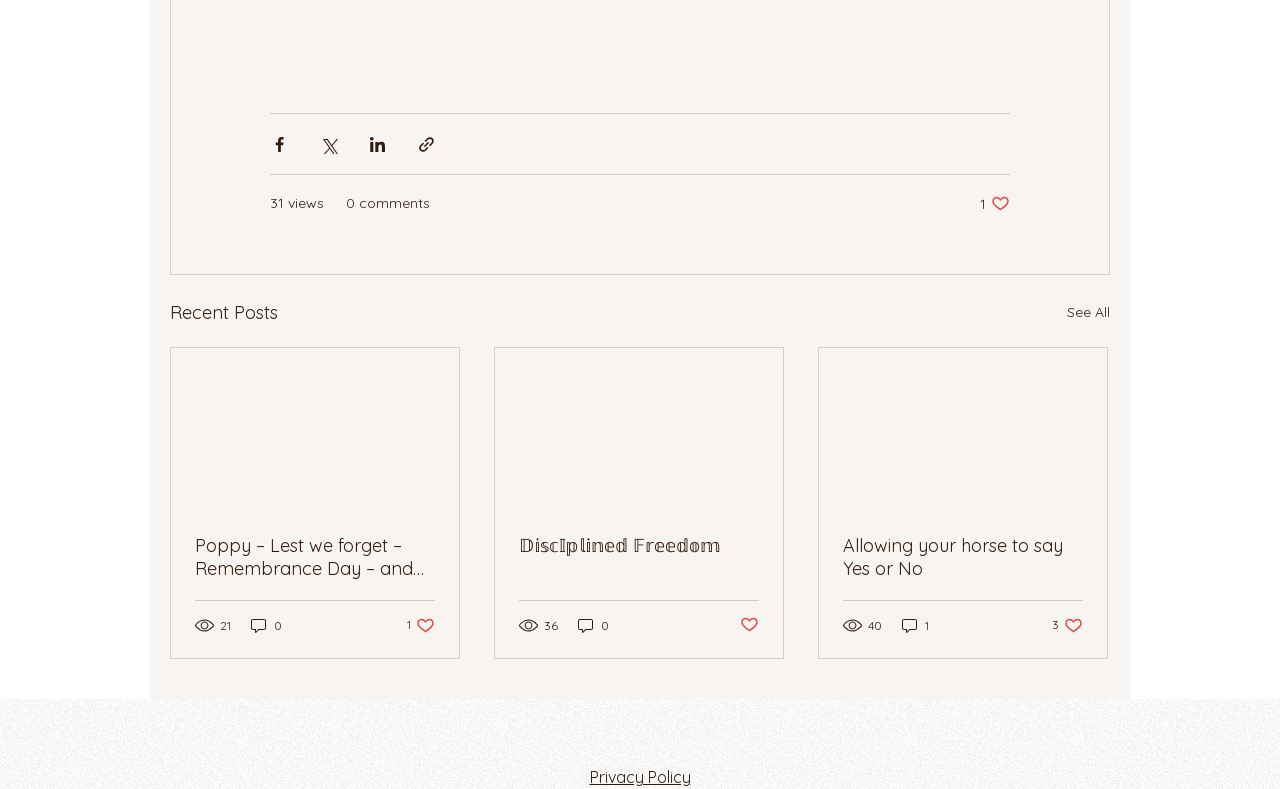What is the purpose of the button with the heart icon?
Using the information from the image, give a concise answer in one word or a short phrase.

Like a post